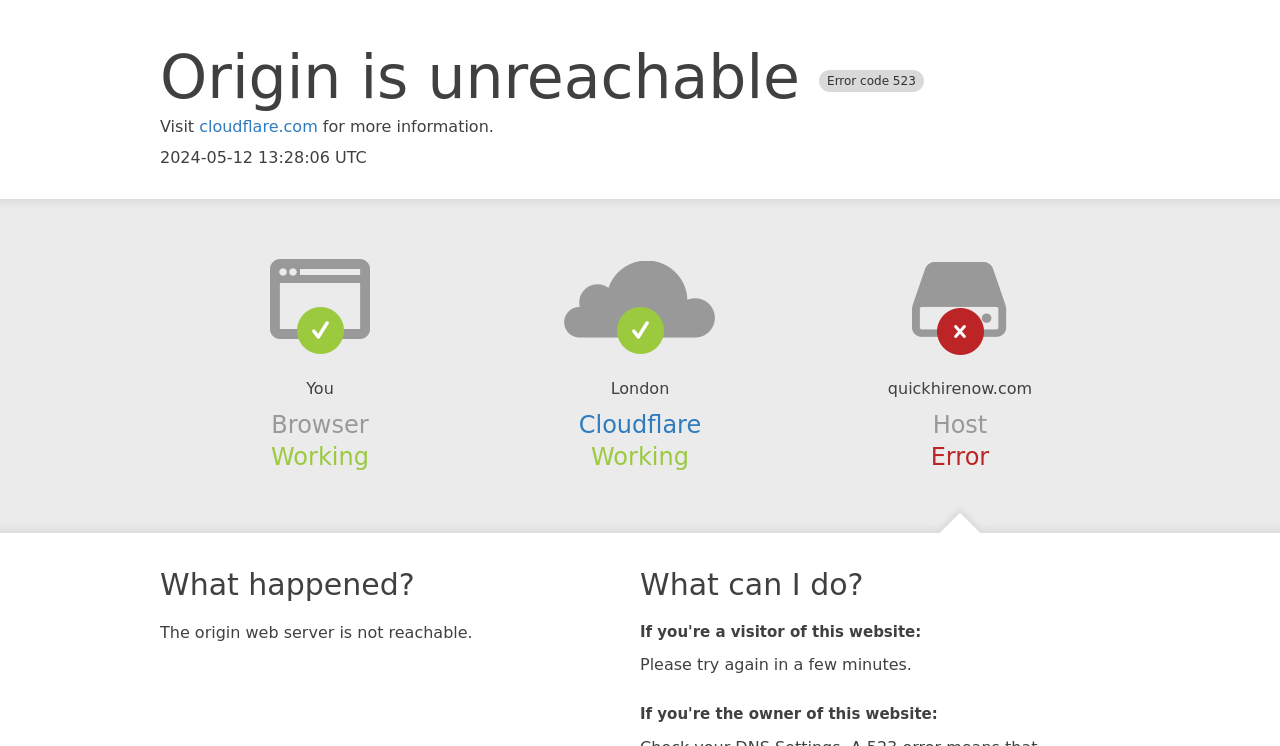Describe in detail what you see on the webpage.

The webpage appears to be an error page, displaying an "Origin is unreachable" error message. At the top, there is a heading with the error code 523, accompanied by a link to cloudflare.com and a timestamp of 2024-05-12 13:28:06 UTC.

Below the error message, there are three sections: Browser, Cloudflare, and Host. The Browser section contains the text "You" and "Working" in London. The Cloudflare section has a link to Cloudflare and the text "Working". The Host section displays the domain "quickhirenow.com" and the text "Error".

Further down, there are three headings: "What happened?", "What can I do?", and two subheadings: "If you're a visitor of this website:" and "If you're the owner of this website:". The "What happened?" section explains that the origin web server is not reachable. The "What can I do?" section provides instructions, with a message for visitors to try again in a few minutes and a message for the website owner.